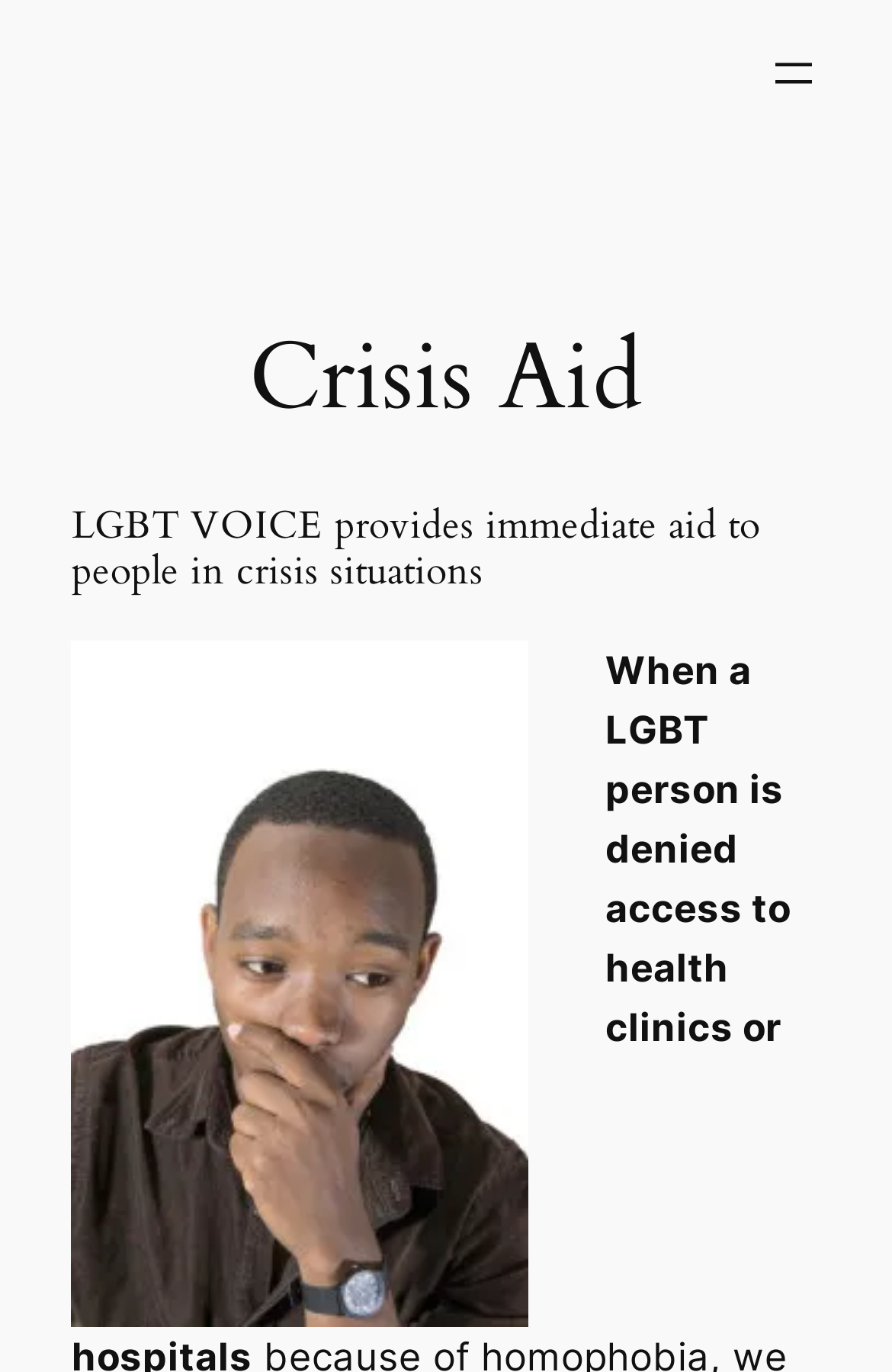Locate the bounding box of the user interface element based on this description: "alt="shutterstock_149247953"".

[0.08, 0.928, 0.593, 0.962]